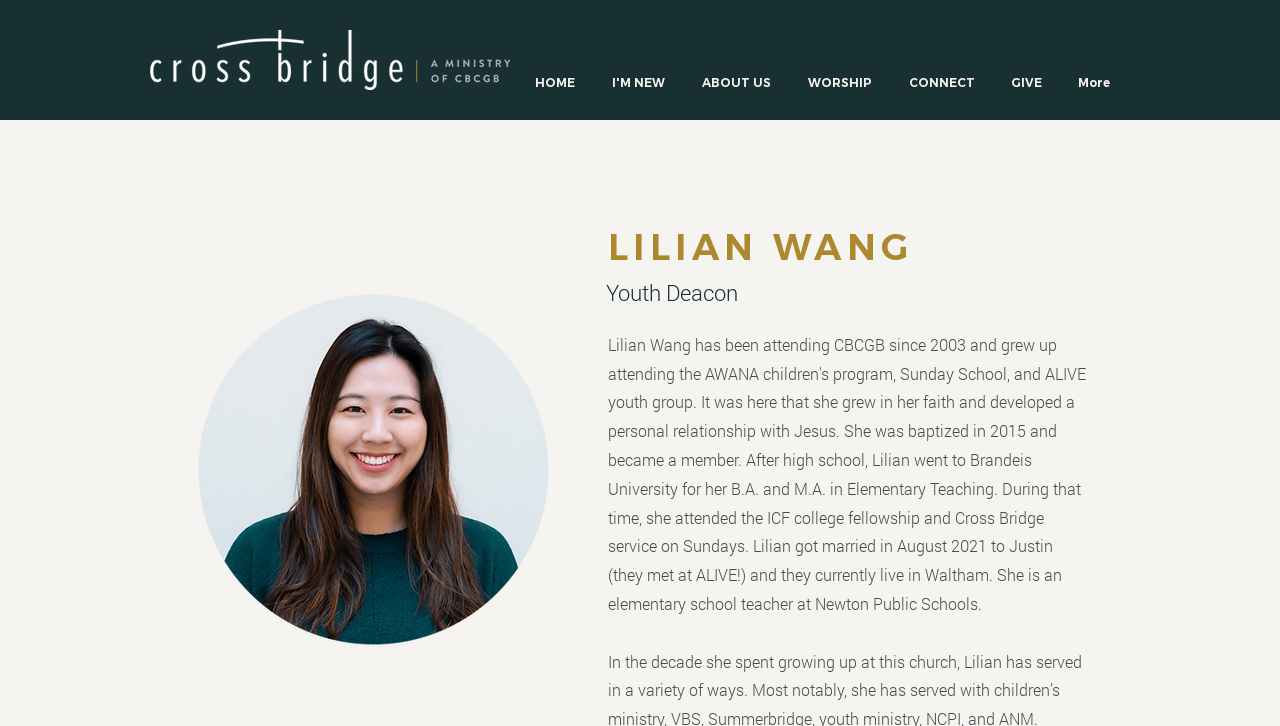How many navigation links are there?
From the image, provide a succinct answer in one word or a short phrase.

6